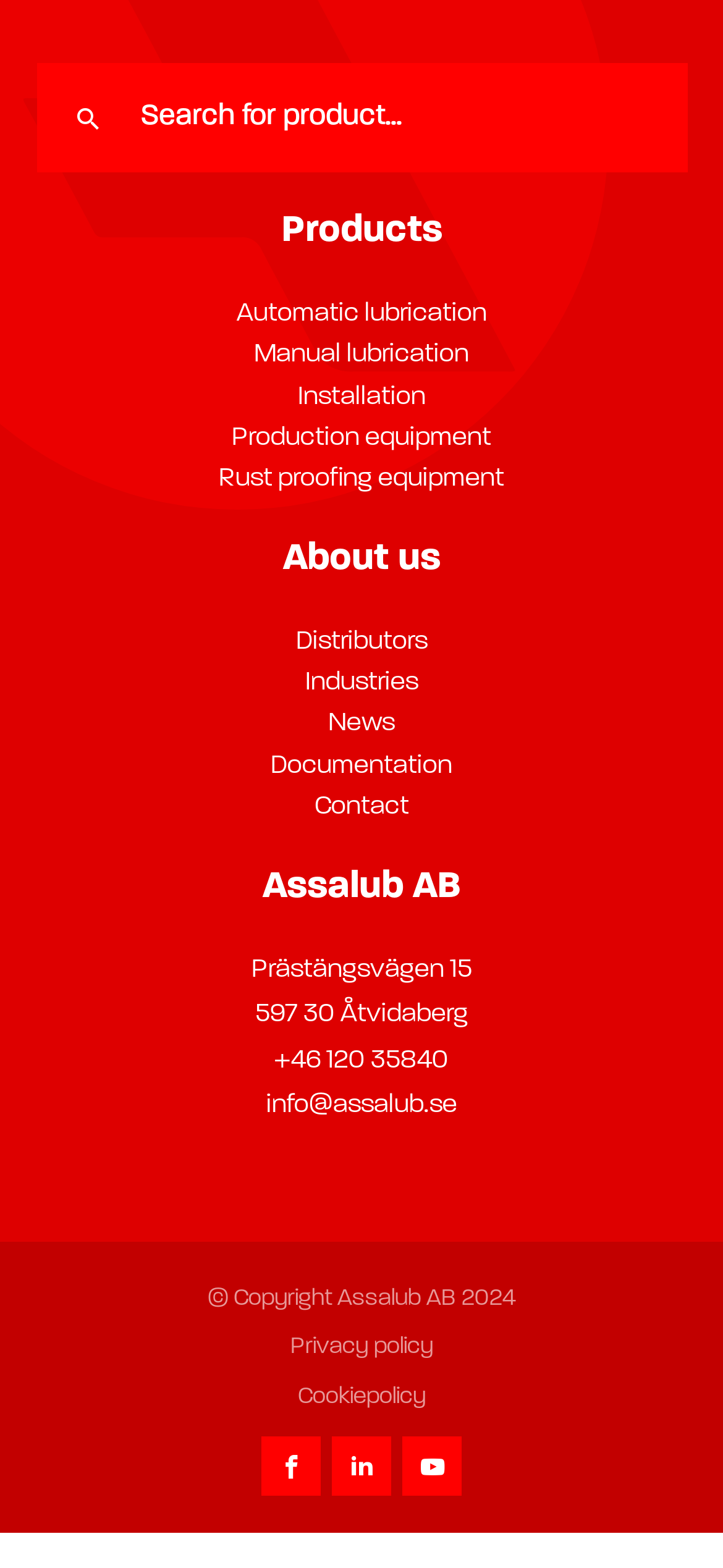Please identify the bounding box coordinates of the region to click in order to complete the task: "View products". The coordinates must be four float numbers between 0 and 1, specified as [left, top, right, bottom].

[0.05, 0.133, 0.95, 0.163]